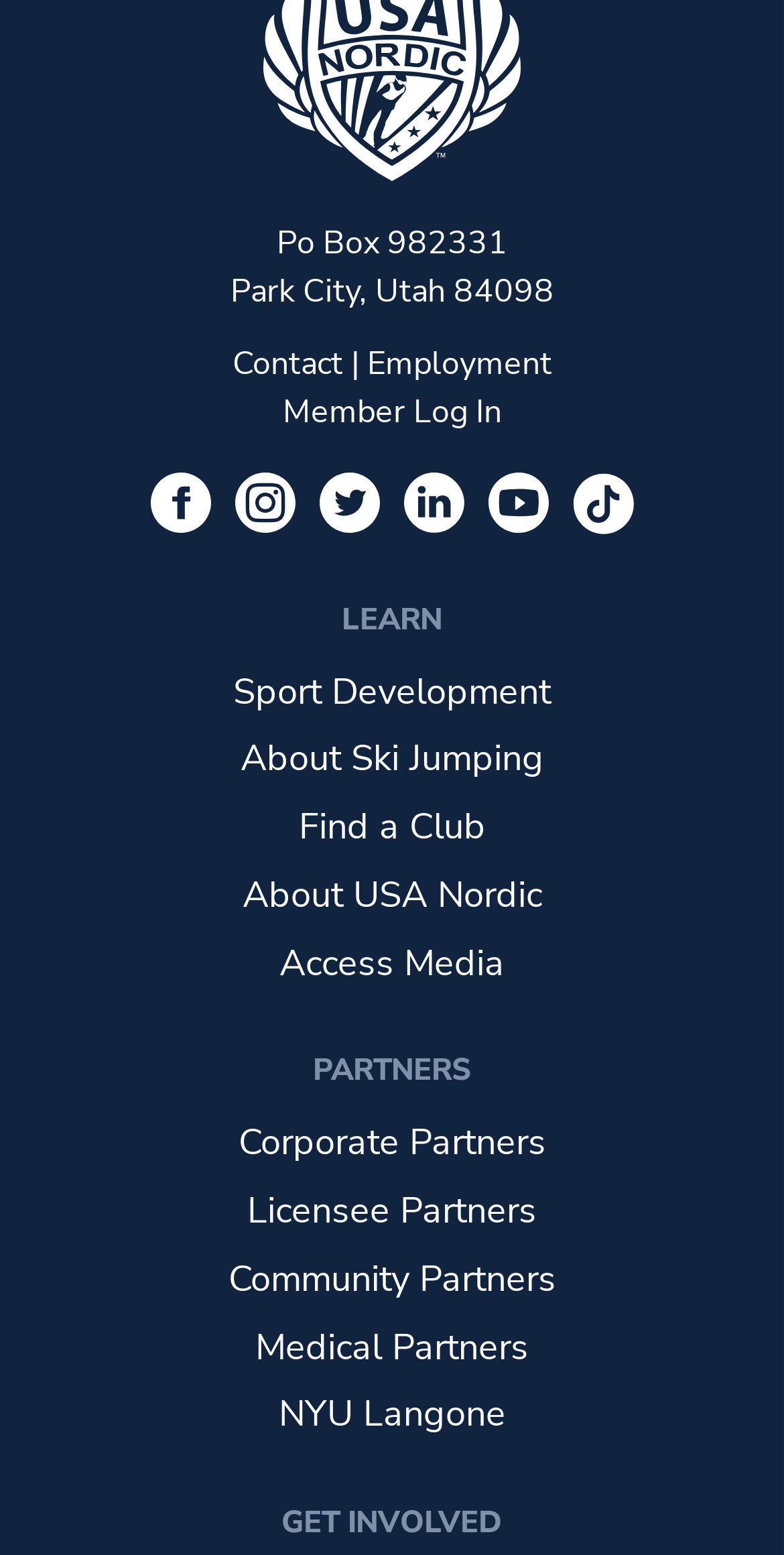Find the bounding box coordinates of the clickable area that will achieve the following instruction: "Click Contact".

[0.296, 0.219, 0.437, 0.248]